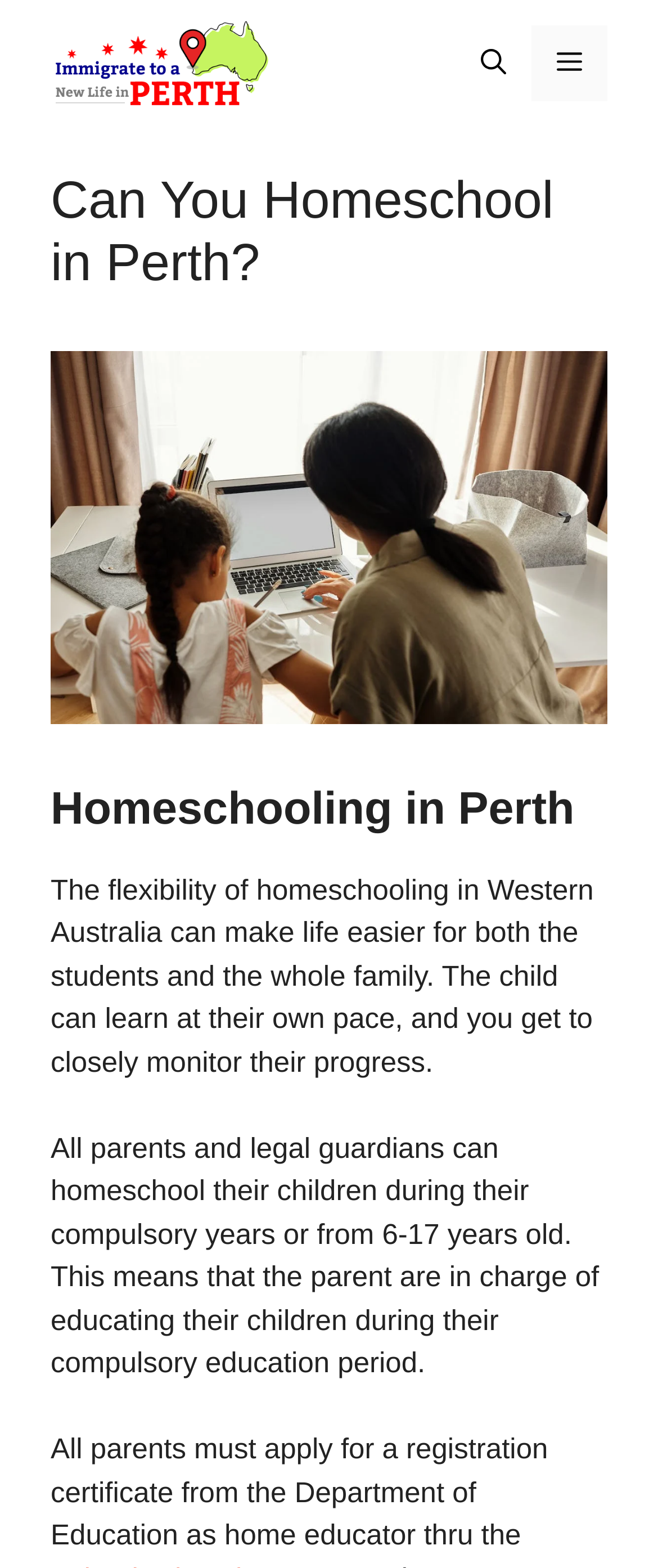Please respond to the question using a single word or phrase:
Who is responsible for educating children during compulsory education period?

Parents